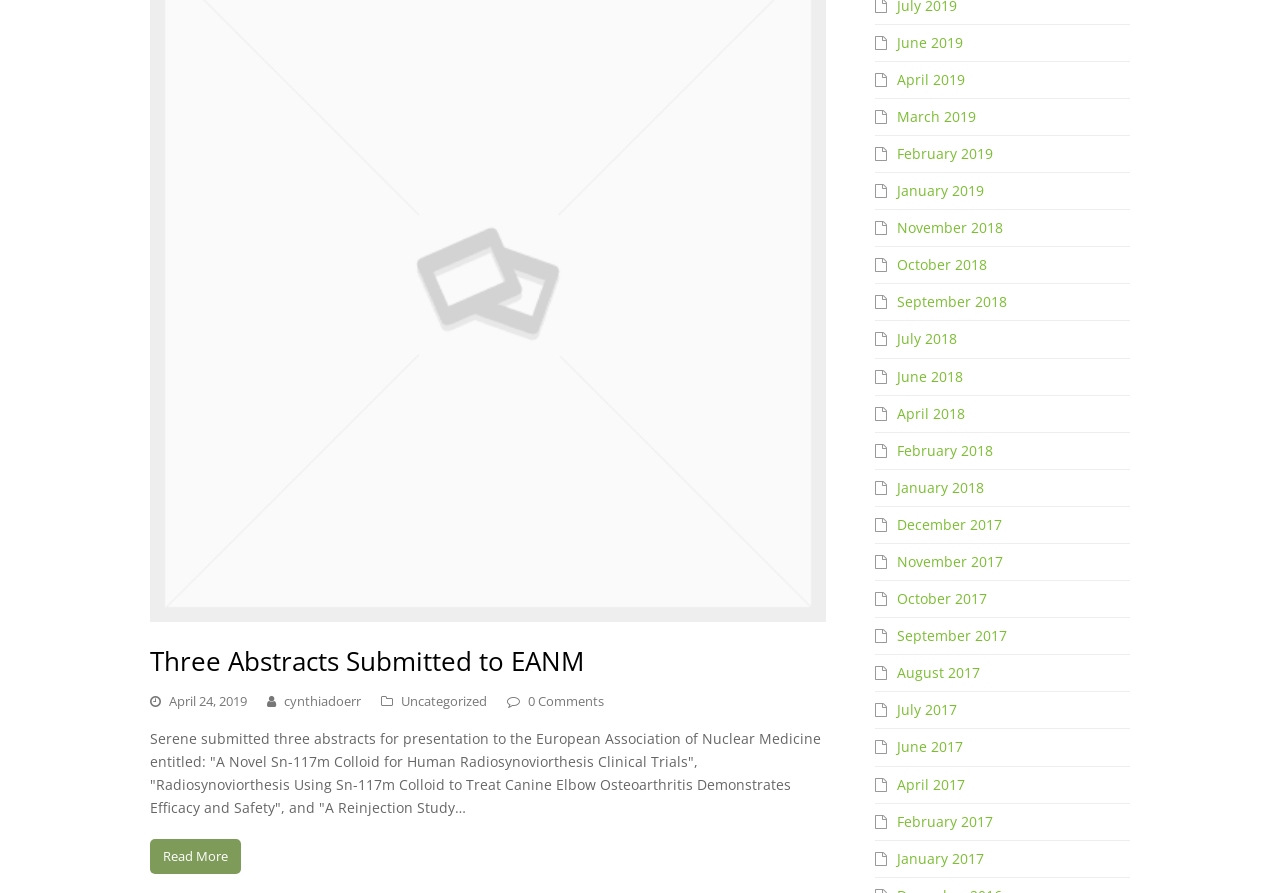Please determine the bounding box coordinates of the element to click in order to execute the following instruction: "view company contact information". The coordinates should be four float numbers between 0 and 1, specified as [left, top, right, bottom].

None